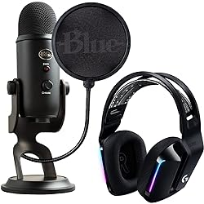Respond with a single word or phrase:
What is the color scheme of the gaming headphones?

Predominantly black with RGB lighting